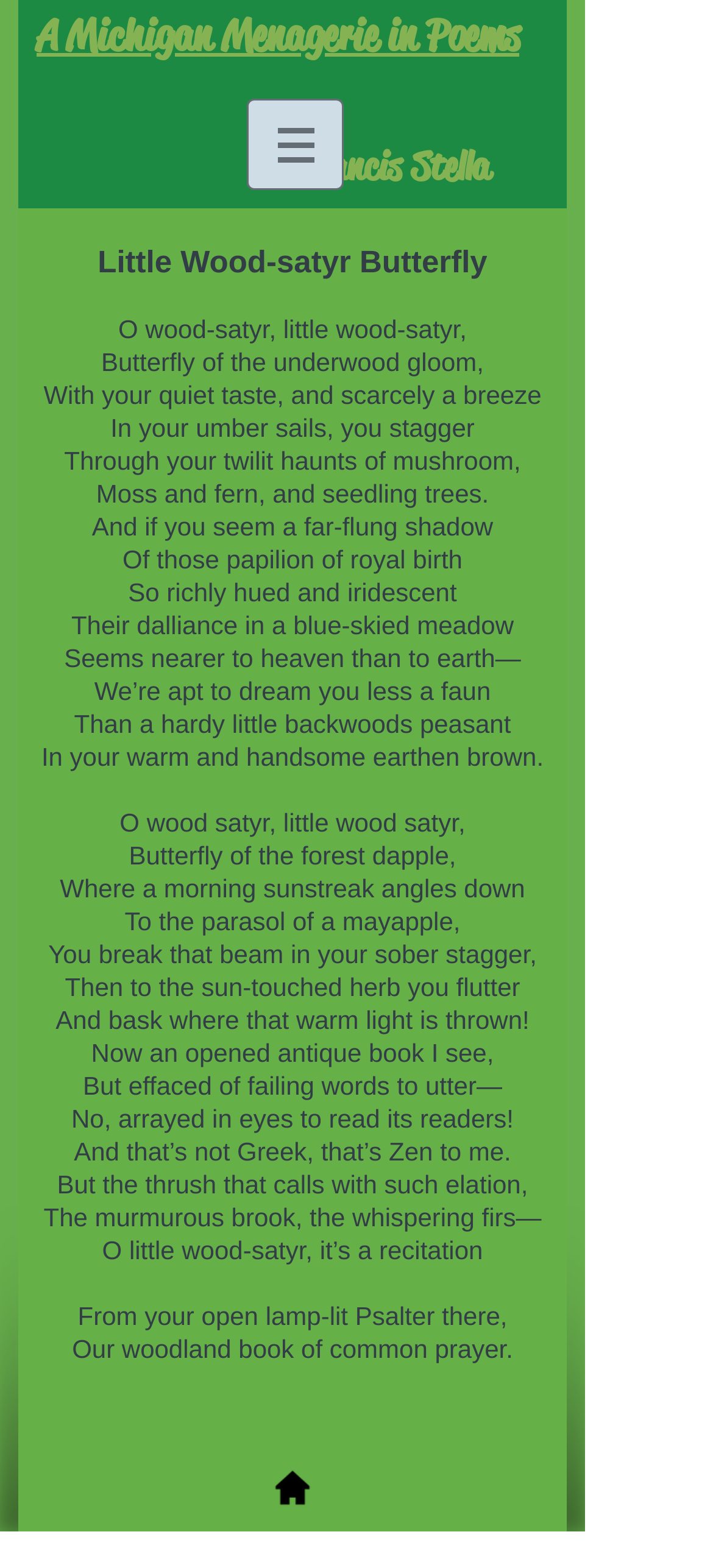What is the type of book mentioned in the poem?
Observe the image and answer the question with a one-word or short phrase response.

antique book